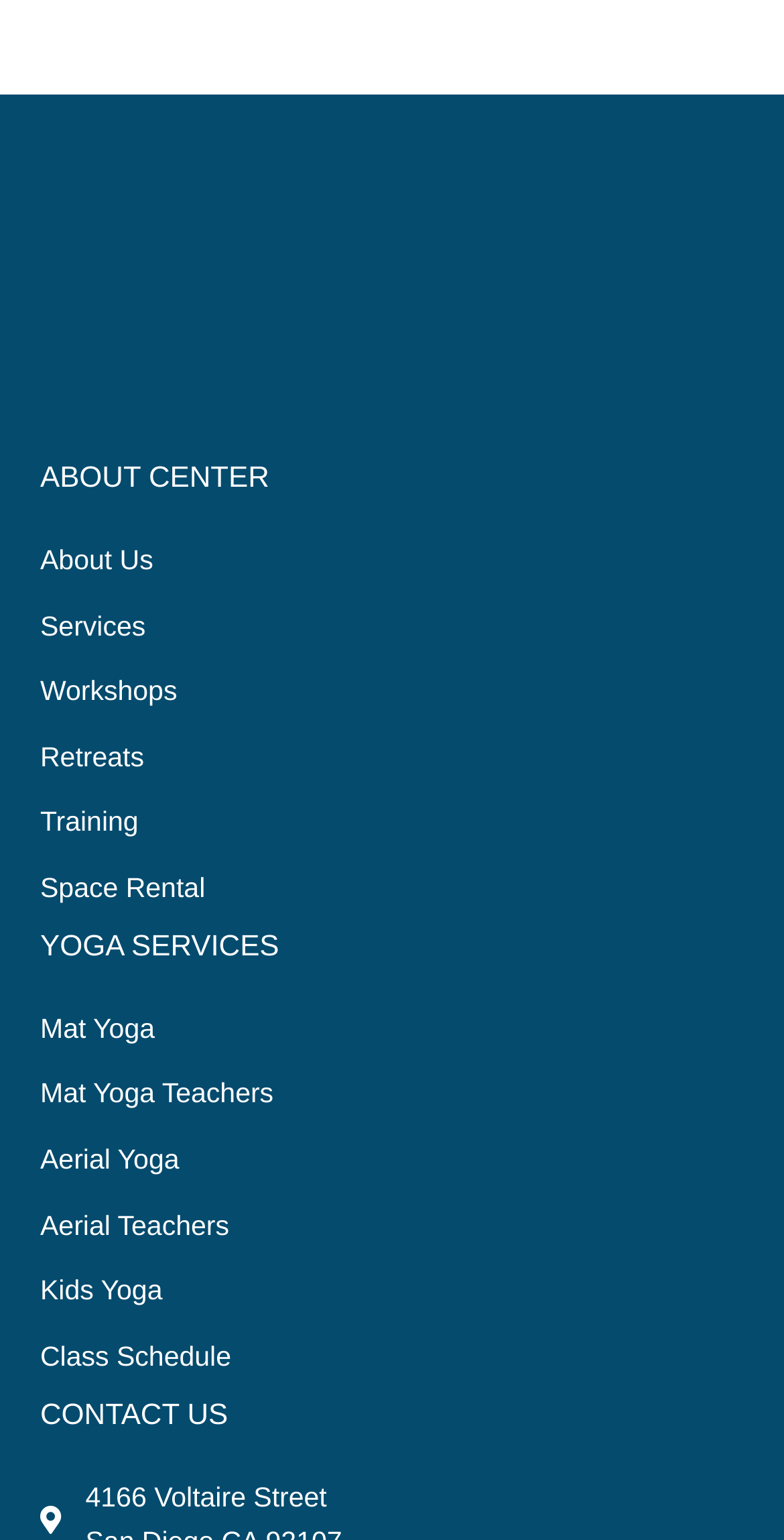Find the bounding box coordinates of the area that needs to be clicked in order to achieve the following instruction: "Go to Live TV". The coordinates should be specified as four float numbers between 0 and 1, i.e., [left, top, right, bottom].

None